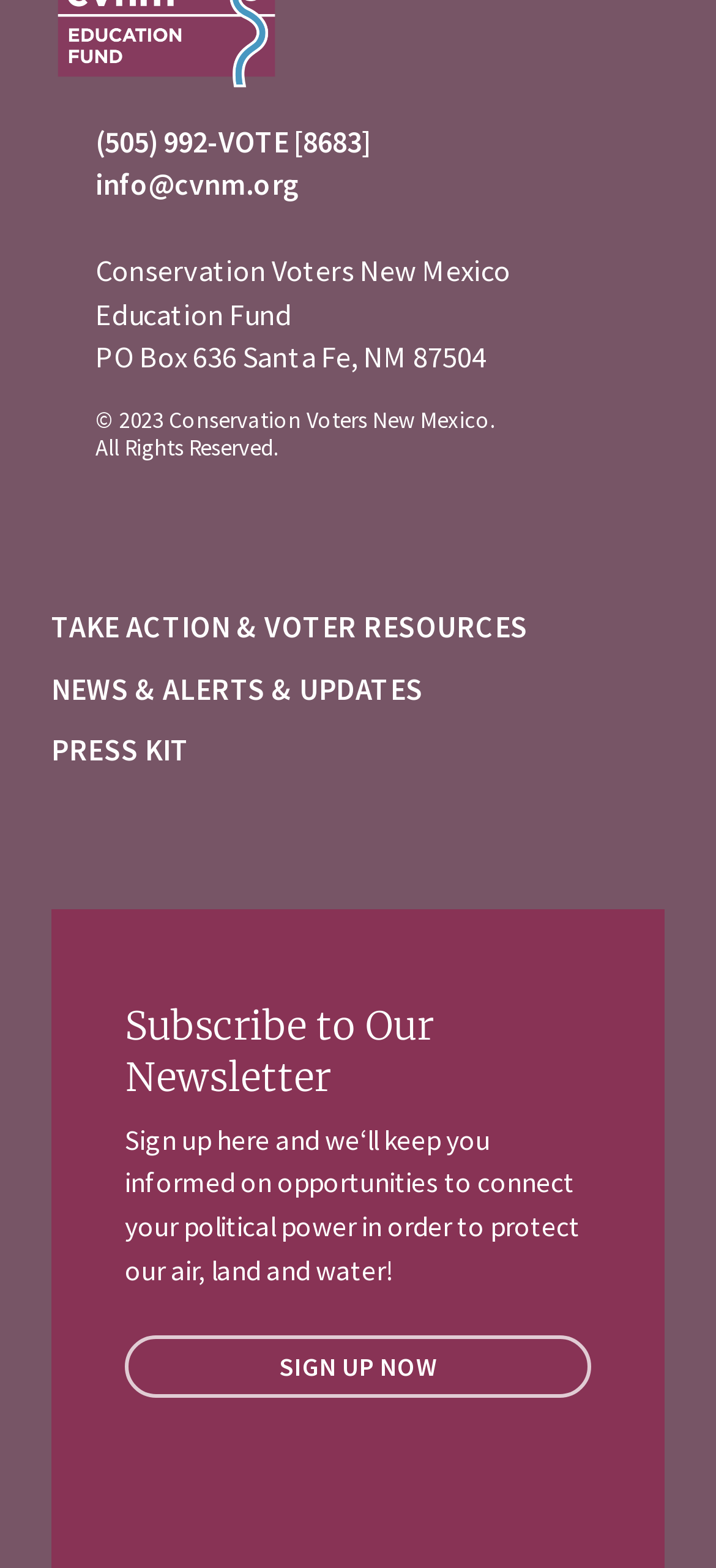Use the details in the image to answer the question thoroughly: 
How many links are in the main navigation?

The main navigation links are 'TAKE ACTION & VOTER RESOURCES', 'NEWS & ALERTS & UPDATES', and 'PRESS KIT', which are located in the middle of the webpage.